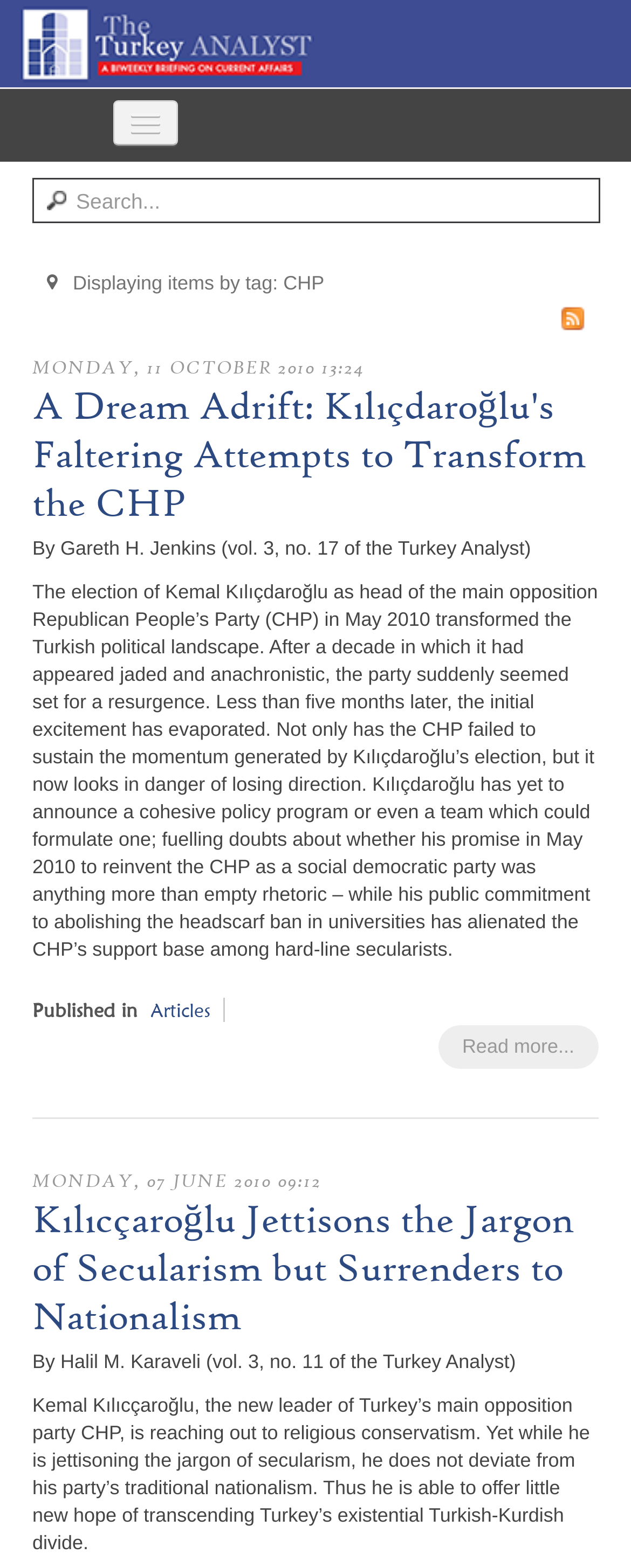Articulate a detailed summary of the webpage's content and design.

This webpage appears to be a news article or blog page focused on the CHP (Republican People's Party) in Turkey. At the top, there is a navigation menu with links to "Home", "Editorial", "Publications", and "Forums and Events". Below the navigation menu, there is a search box and a breadcrumb trail indicating the current location.

The main content of the page is divided into two sections. The first section is an article titled "A Dream Adrift: Kılıçdaroğlu's Faltering Attempts to Transform the CHP", written by Gareth H. Jenkins. The article discusses the election of Kemal Kılıçdaroğlu as the head of the CHP and his attempts to transform the party. The article is followed by a link to read more.

The second section is another article titled "Kılıcçaroğlu Jettisons the Jargon of Secularism but Surrenders to Nationalism", written by Halil M. Karaveli. This article analyzes the new leader of the CHP, Kemal Kılıcçaroğlu, and his approach to religious conservatism and nationalism. This article is also followed by a link to read more.

Both articles have a date and time stamp, with the first article published on Monday, 11 October 2010, and the second article published on Monday, 07 June 2010. There is also a link to subscribe to an RSS feed at the top right corner of the page.